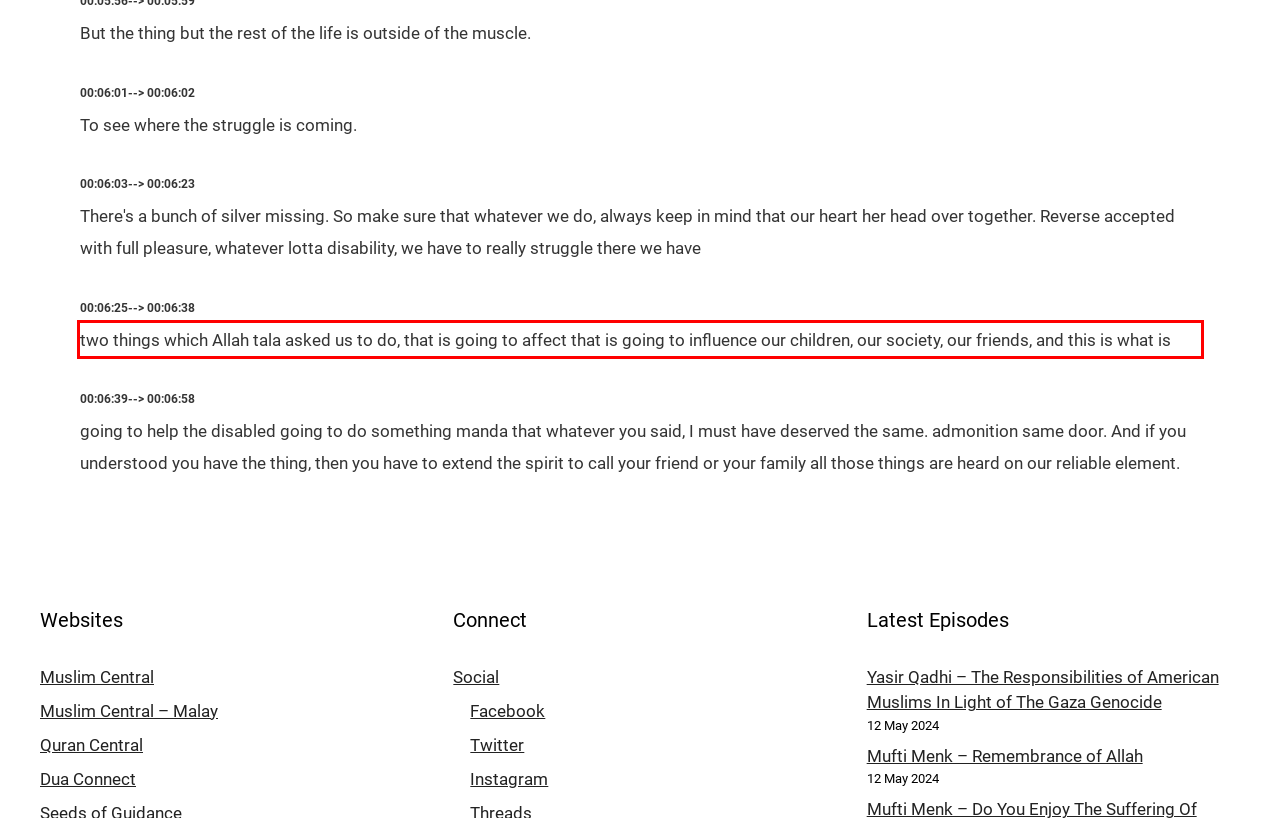You have a screenshot with a red rectangle around a UI element. Recognize and extract the text within this red bounding box using OCR.

two things which Allah tala asked us to do, that is going to affect that is going to influence our children, our society, our friends, and this is what is